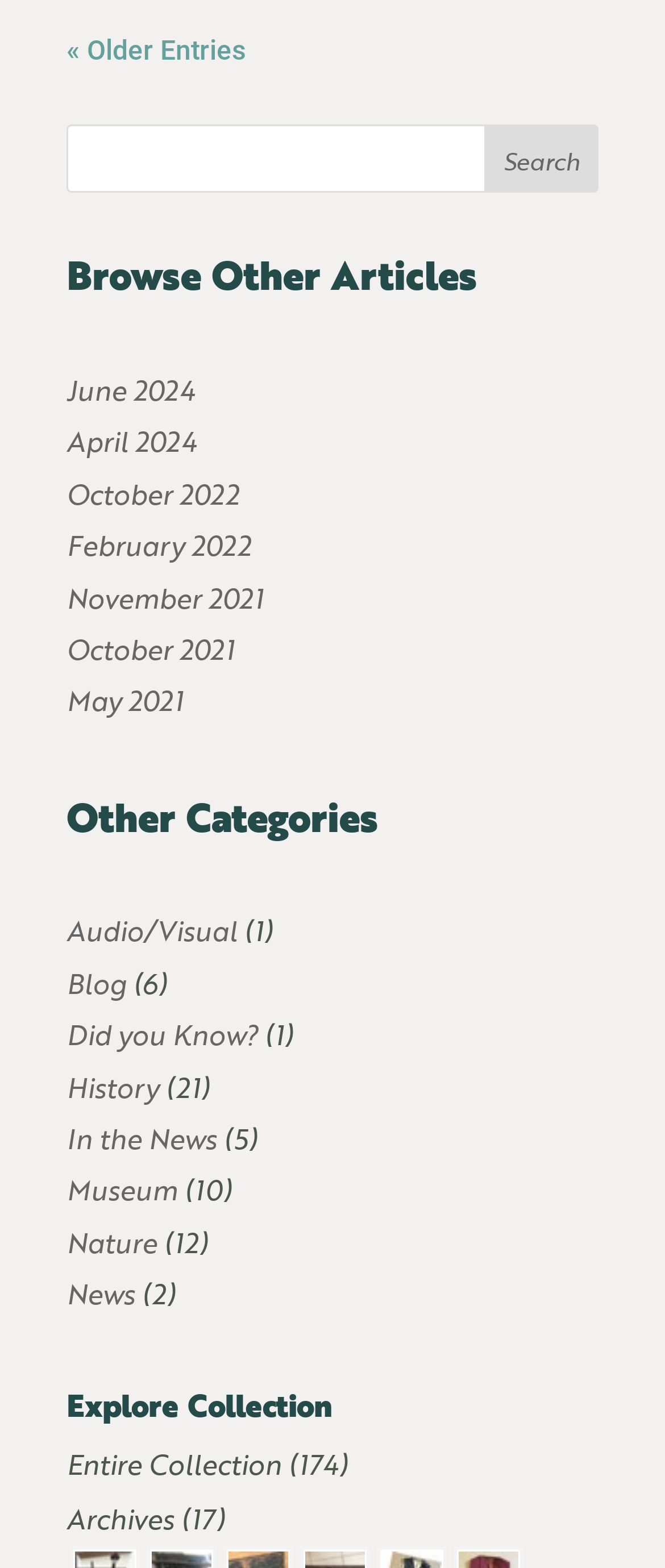Provide your answer to the question using just one word or phrase: What is the purpose of the '« Older Entries' link?

View older articles